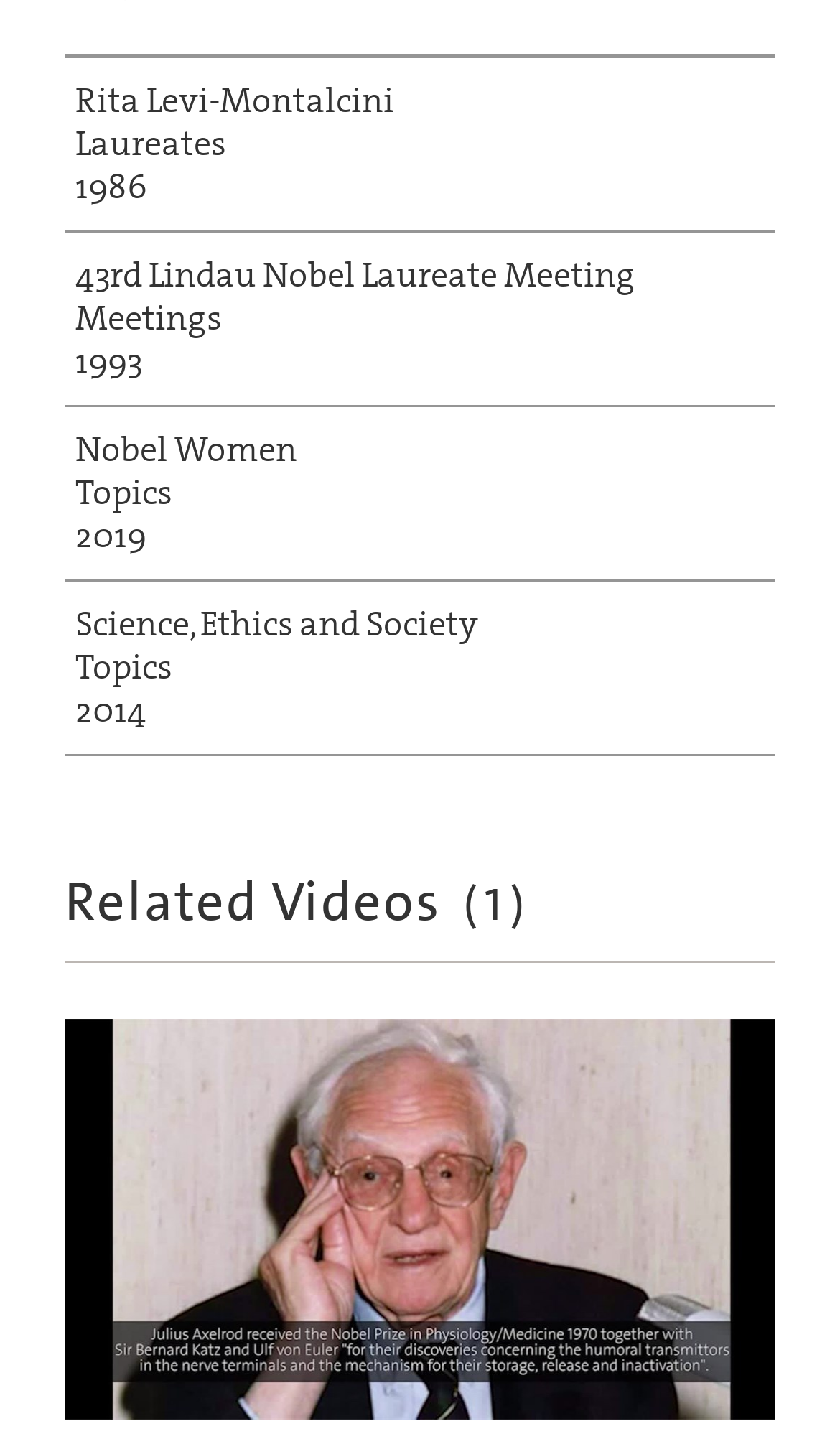Identify the bounding box for the UI element specified in this description: "parent_node: Lectures". The coordinates must be four float numbers between 0 and 1, formatted as [left, top, right, bottom].

[0.077, 0.708, 0.924, 0.987]